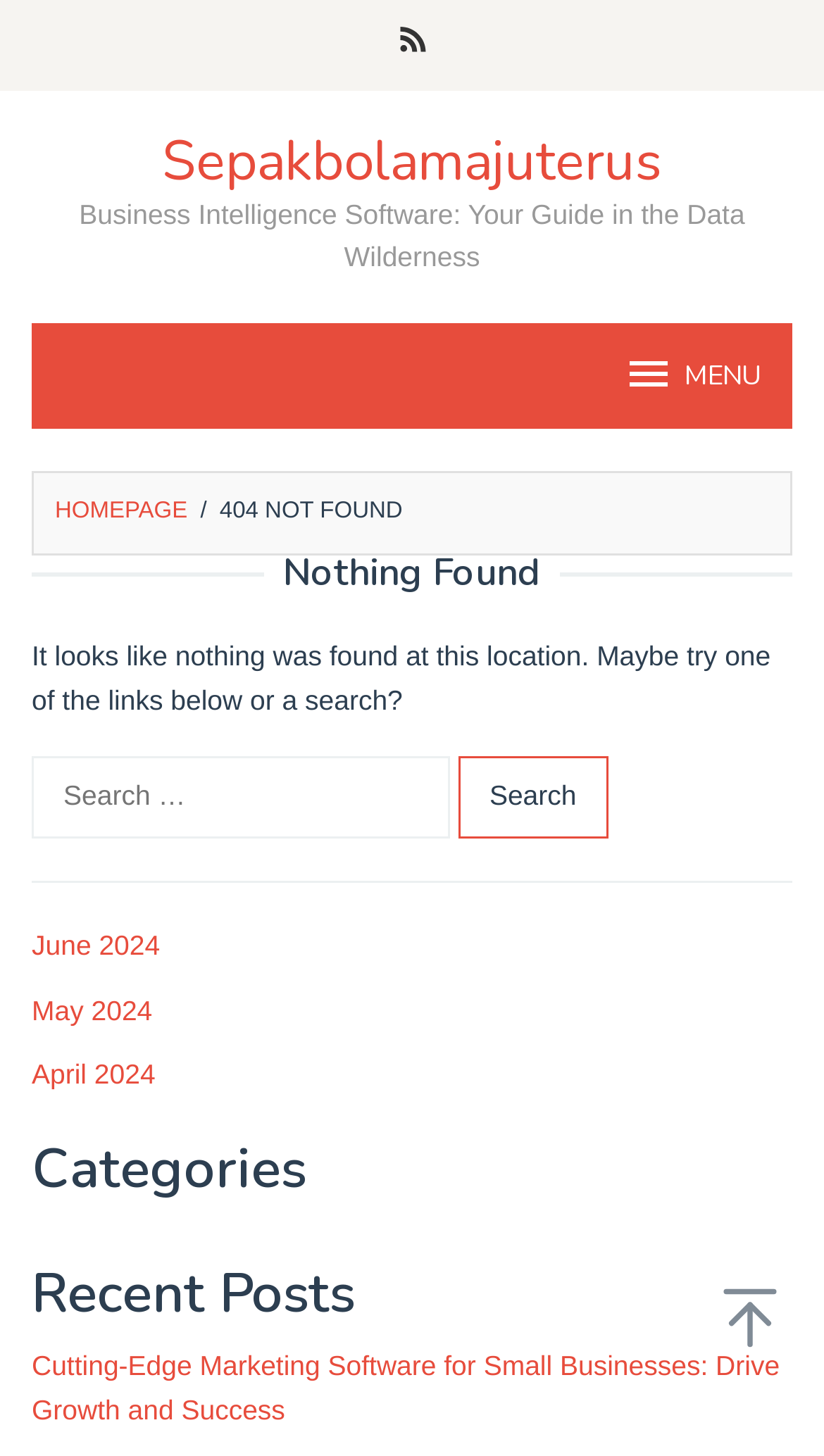What is the purpose of the search box?
Based on the image, answer the question with as much detail as possible.

The search box is located below the error message and has a label 'Search for:' and a button 'Search', suggesting that it is used to search for content on the website.